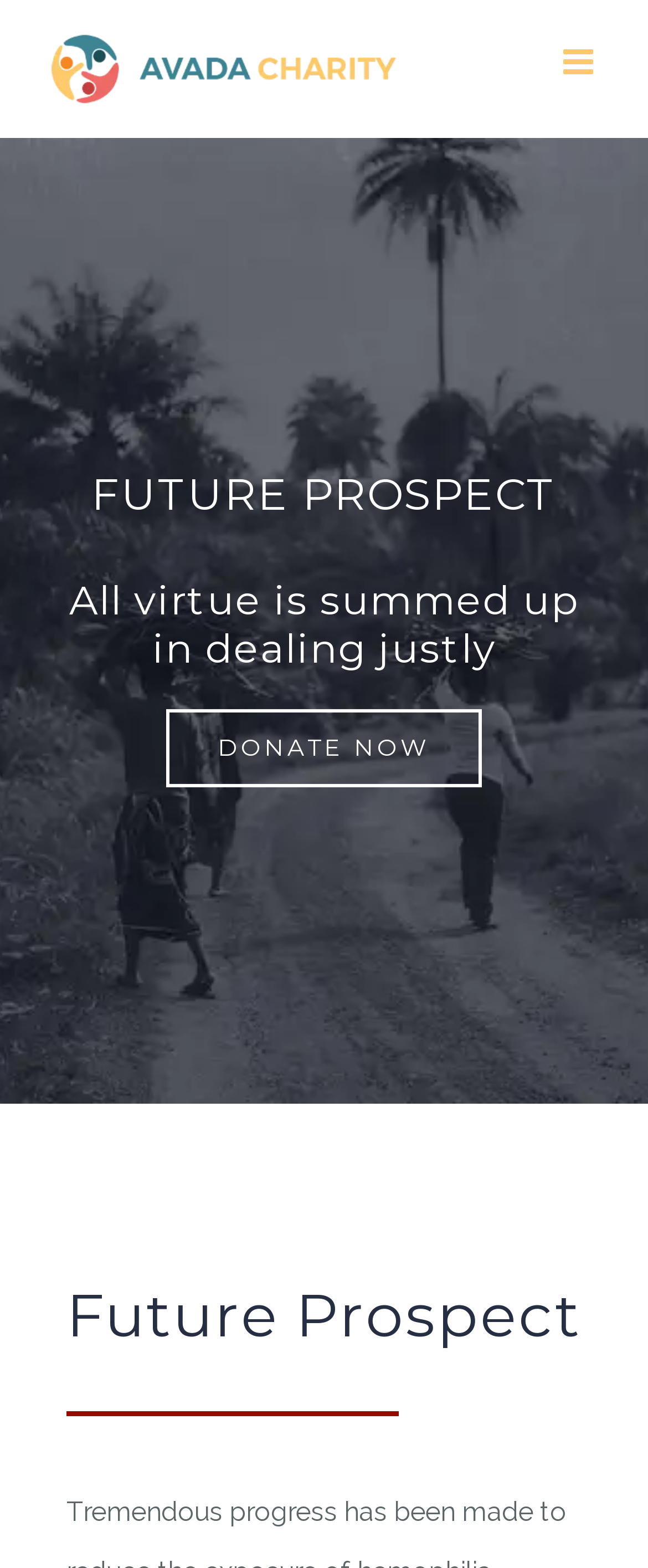Analyze the image and provide a detailed answer to the question: What is the position of the 'Future Prospect' heading?

The 'Future Prospect' heading is located at the bottom of the webpage, as indicated by its bounding box coordinates [0.103, 0.809, 0.897, 0.867], which have a larger y1 value compared to other elements.